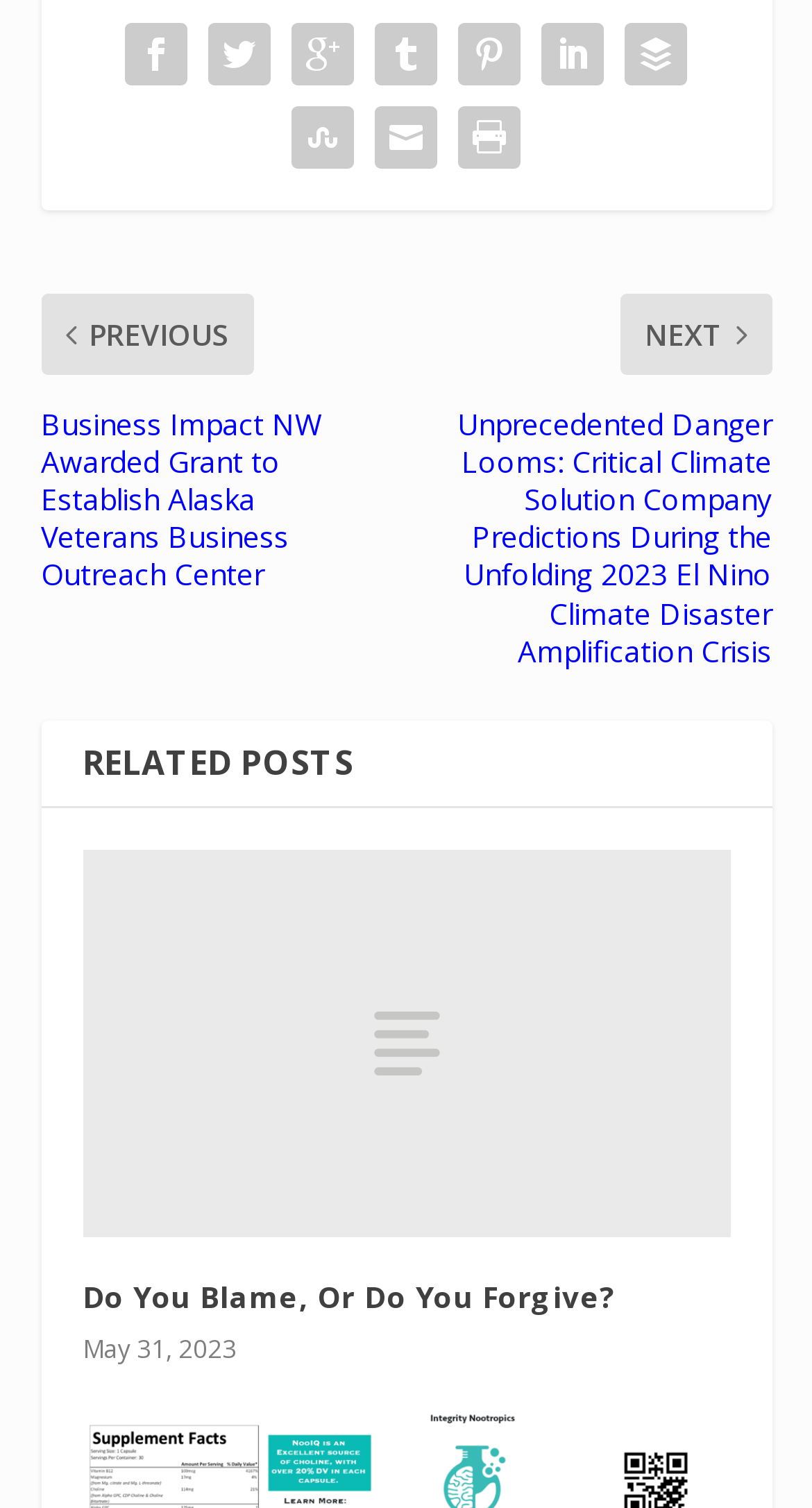Please respond to the question using a single word or phrase:
How many images are present in the first related post?

1